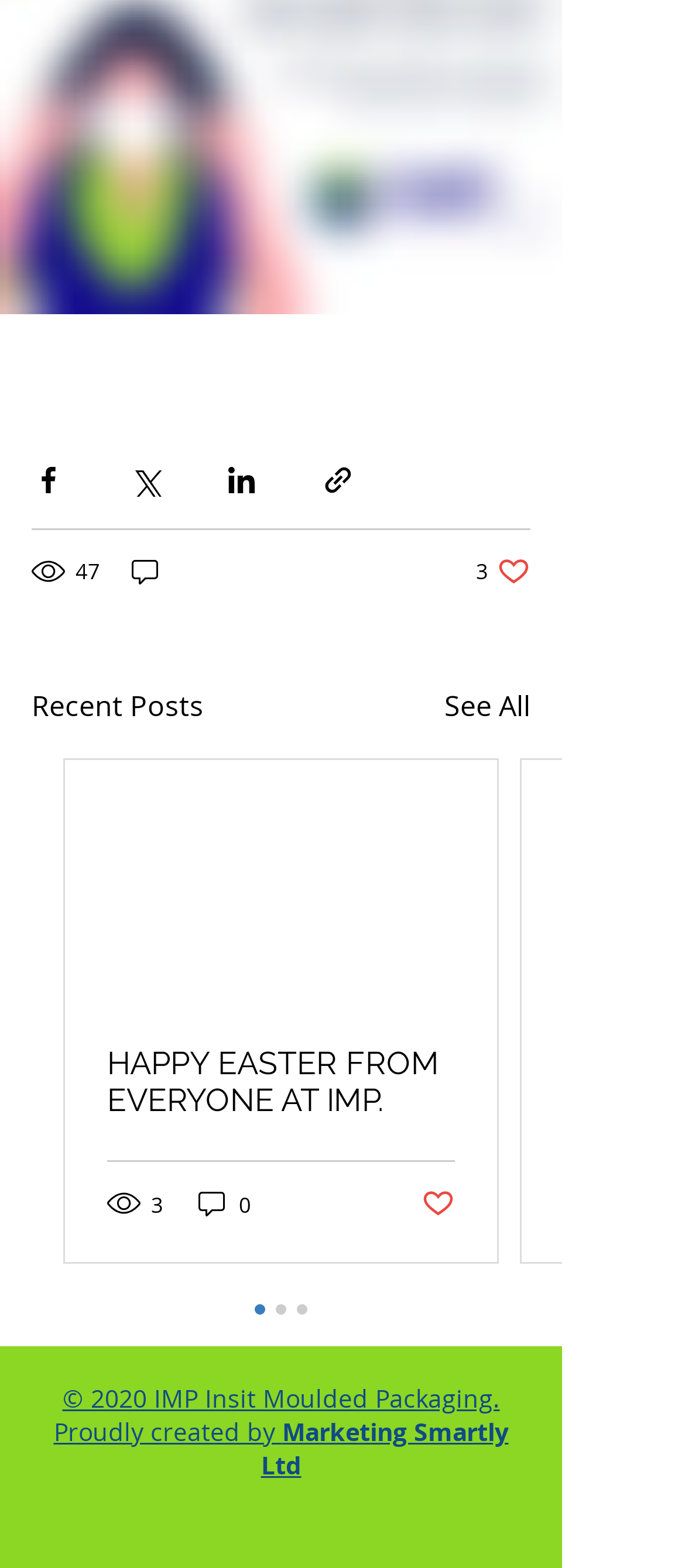Determine the bounding box coordinates of the clickable element to achieve the following action: 'Like the post'. Provide the coordinates as four float values between 0 and 1, formatted as [left, top, right, bottom].

[0.695, 0.353, 0.774, 0.374]